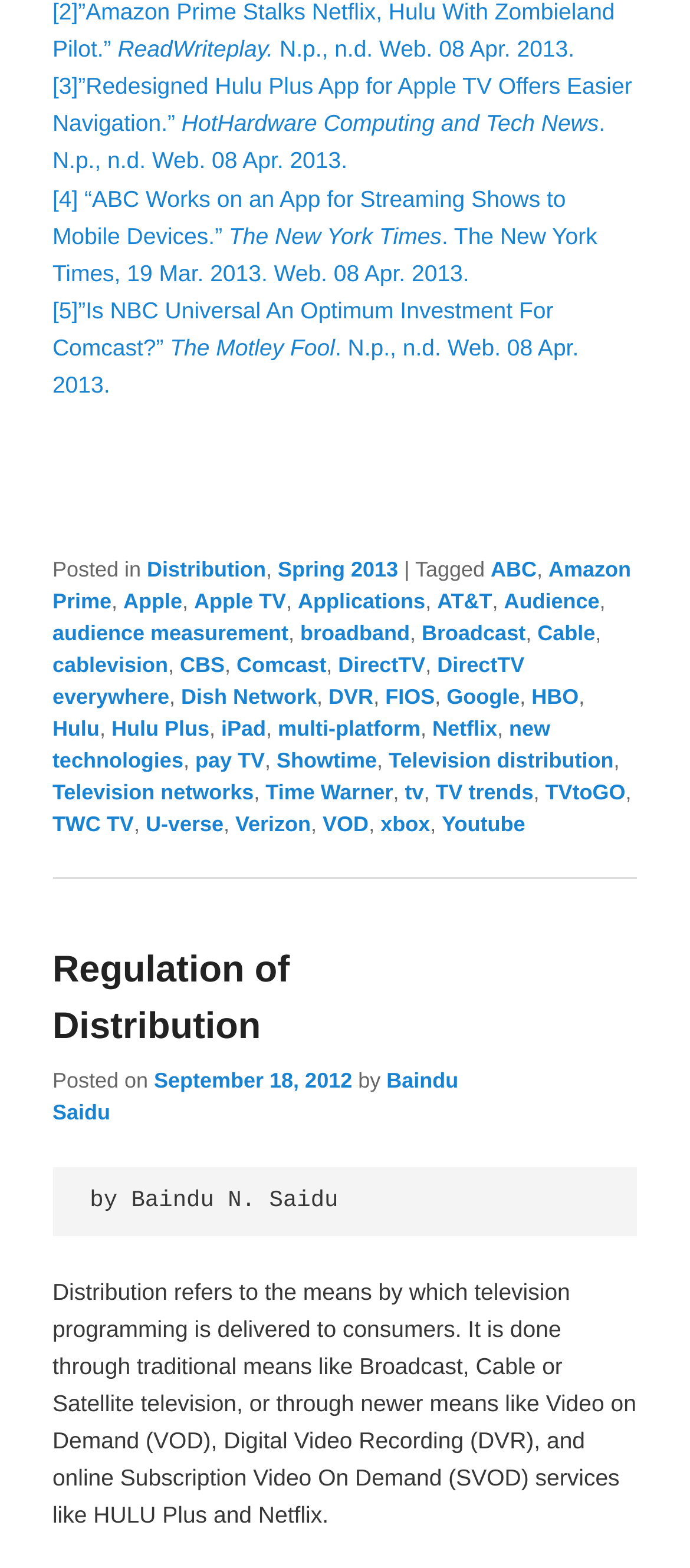Determine the bounding box coordinates for the clickable element to execute this instruction: "Check the post details by Baindu N. Saidu". Provide the coordinates as four float numbers between 0 and 1, i.e., [left, top, right, bottom].

[0.13, 0.757, 0.49, 0.774]